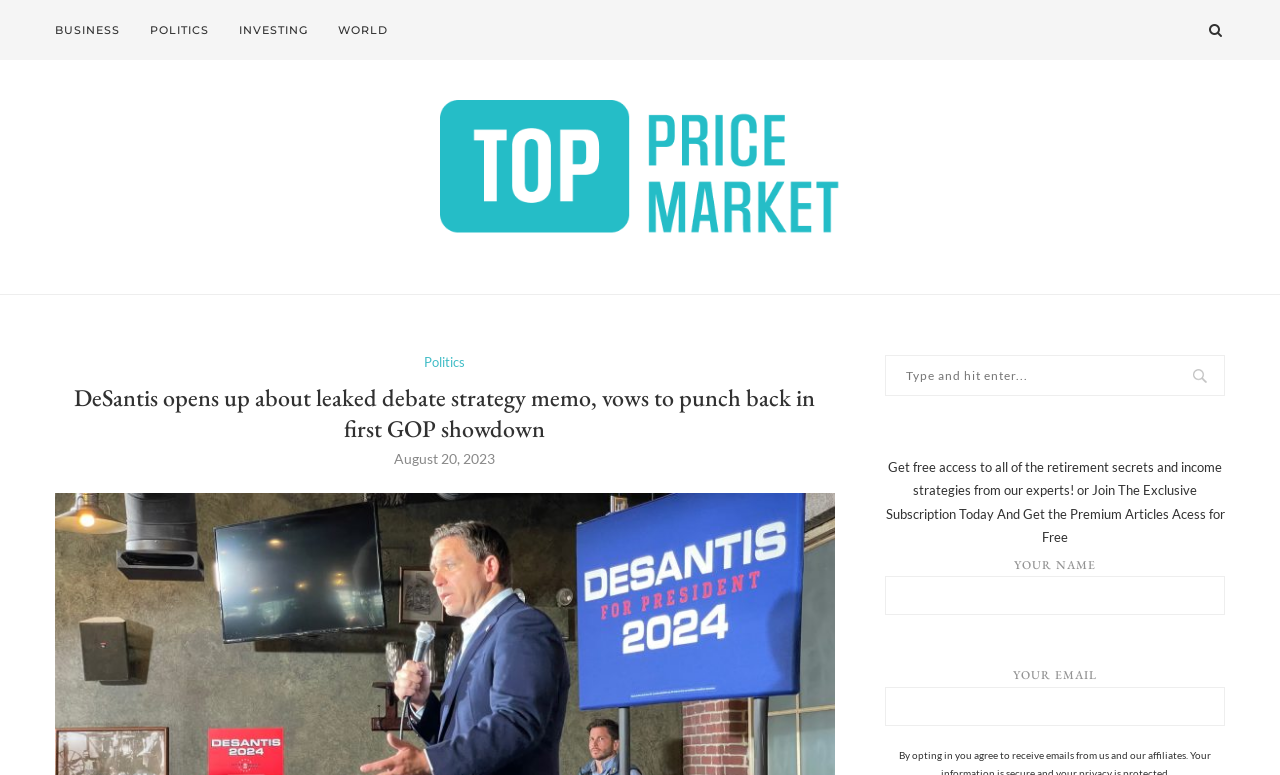Identify the bounding box coordinates of the clickable region necessary to fulfill the following instruction: "Click on POLITICS". The bounding box coordinates should be four float numbers between 0 and 1, i.e., [left, top, right, bottom].

[0.117, 0.001, 0.163, 0.076]